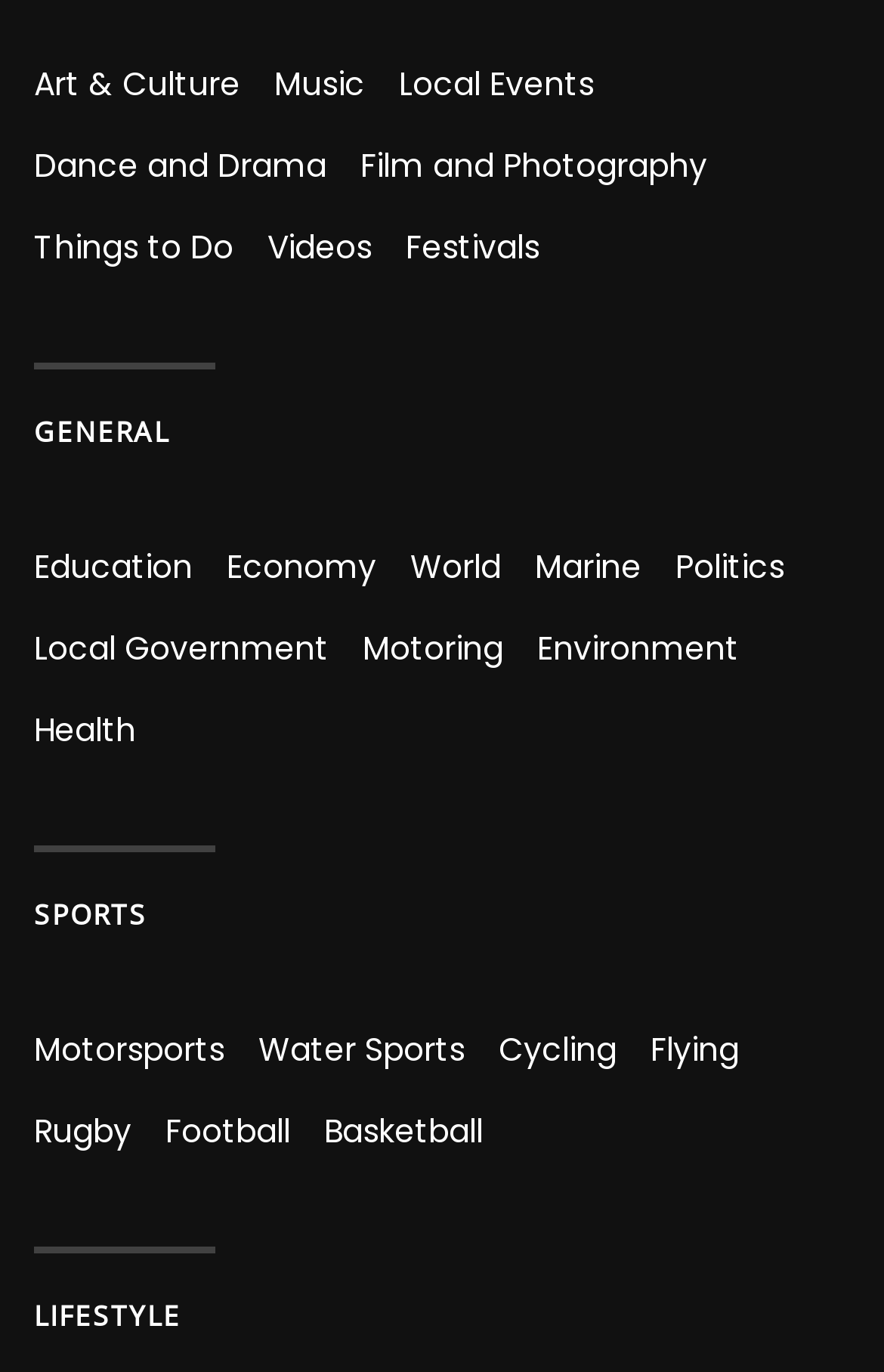Predict the bounding box coordinates of the area that should be clicked to accomplish the following instruction: "Discover Rugby". The bounding box coordinates should consist of four float numbers between 0 and 1, i.e., [left, top, right, bottom].

[0.038, 0.807, 0.149, 0.84]